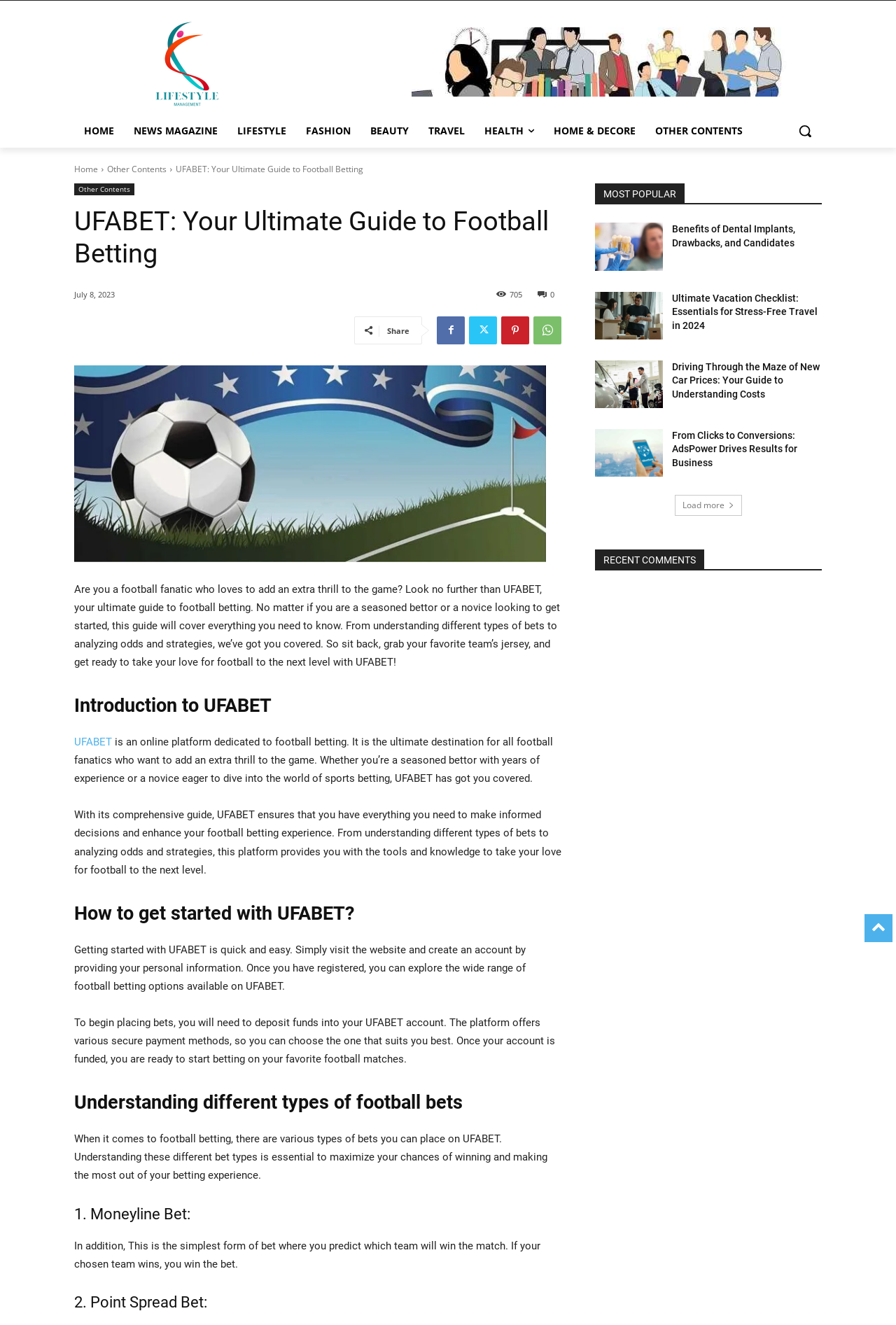Determine the bounding box coordinates of the clickable element necessary to fulfill the instruction: "Search for something". Provide the coordinates as four float numbers within the 0 to 1 range, i.e., [left, top, right, bottom].

[0.88, 0.086, 0.917, 0.112]